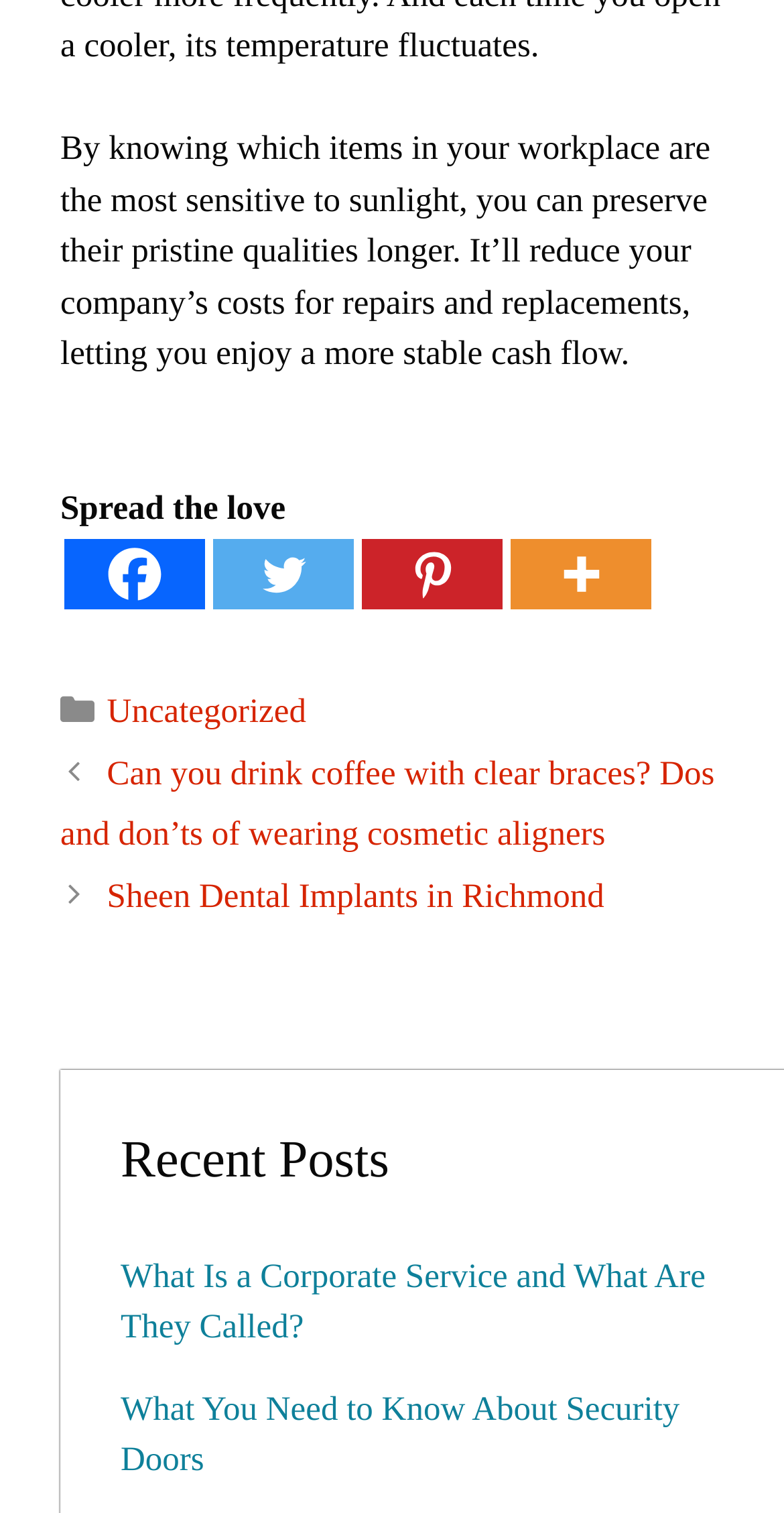Pinpoint the bounding box coordinates of the clickable area necessary to execute the following instruction: "Share on Facebook". The coordinates should be given as four float numbers between 0 and 1, namely [left, top, right, bottom].

[0.082, 0.357, 0.262, 0.403]